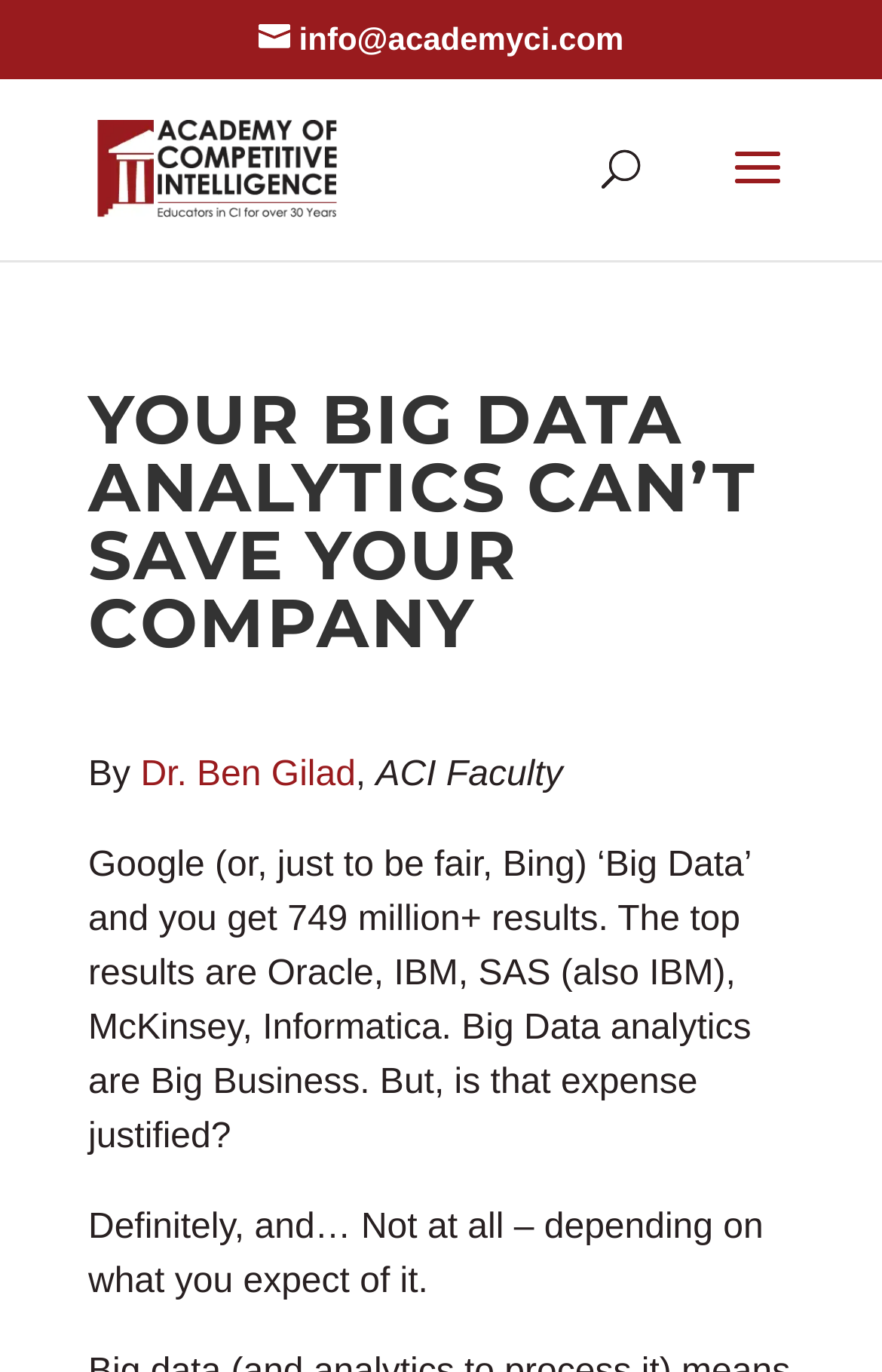Predict the bounding box for the UI component with the following description: "info@academyci.com".

[0.293, 0.015, 0.707, 0.041]